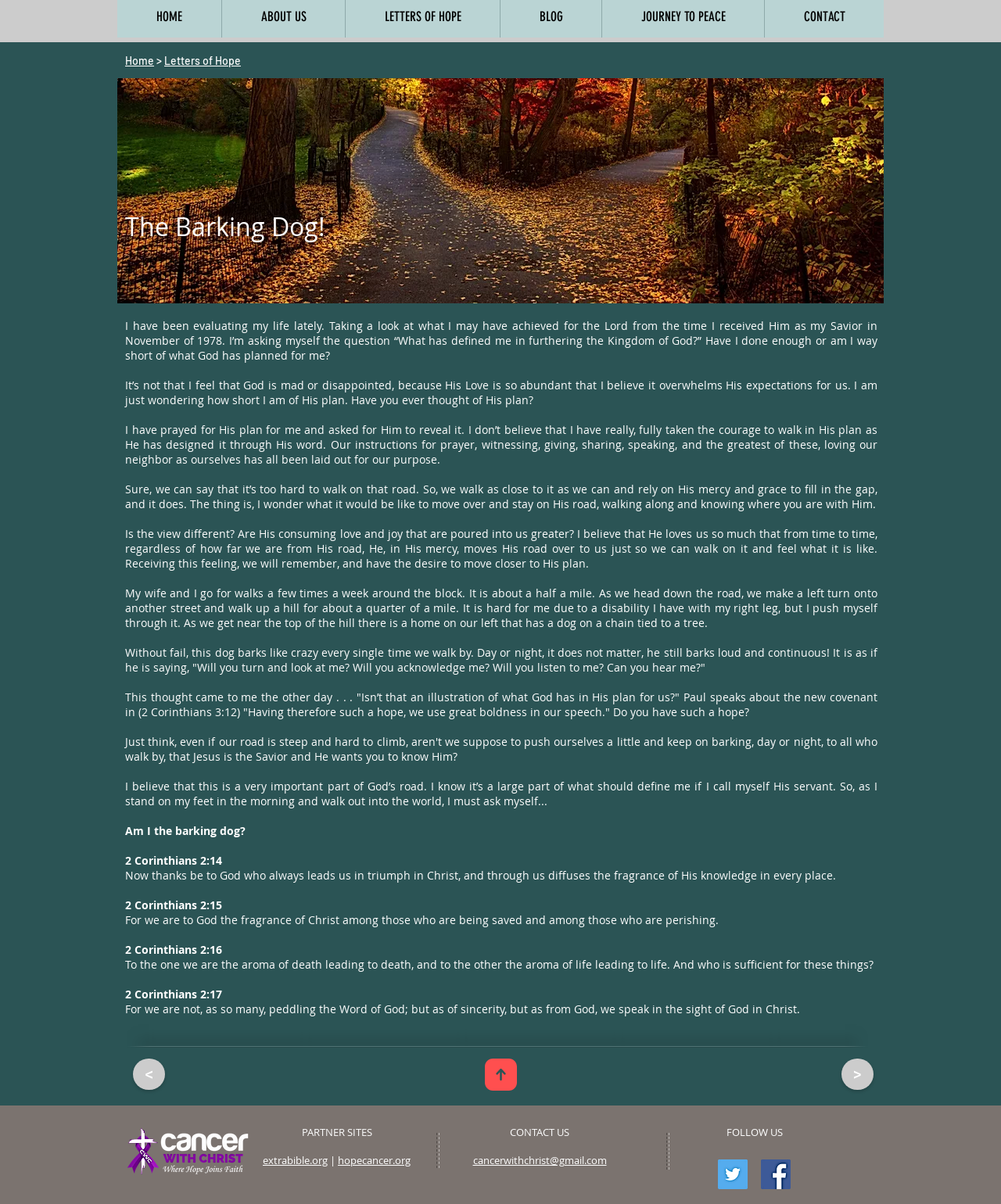Please study the image and answer the question comprehensively:
What is the purpose of the walk mentioned in the text?

The author mentions going for walks with their wife, which serves as a time for reflection on their life, specifically their relationship with God and their purpose in furthering the Kingdom of God.